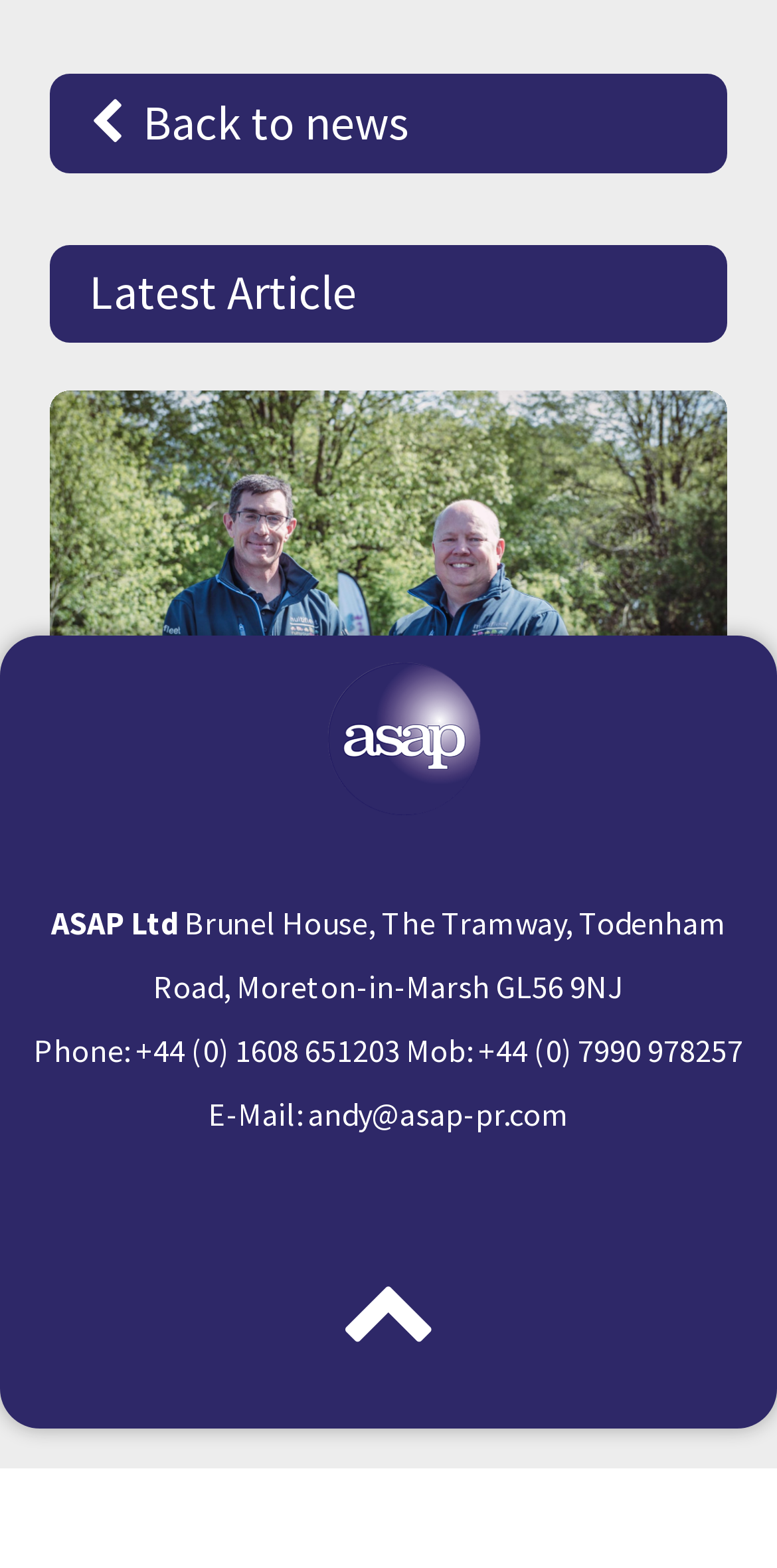What is the phone number of the company?
Answer the question with a thorough and detailed explanation.

I found the phone number of the company by looking at the static text 'Phone: +44 (0) 1608 651203 Mob: +44 (0) 7990 978257 E-Mail: andy@asap-pr.com' which is located inside the contentinfo section.